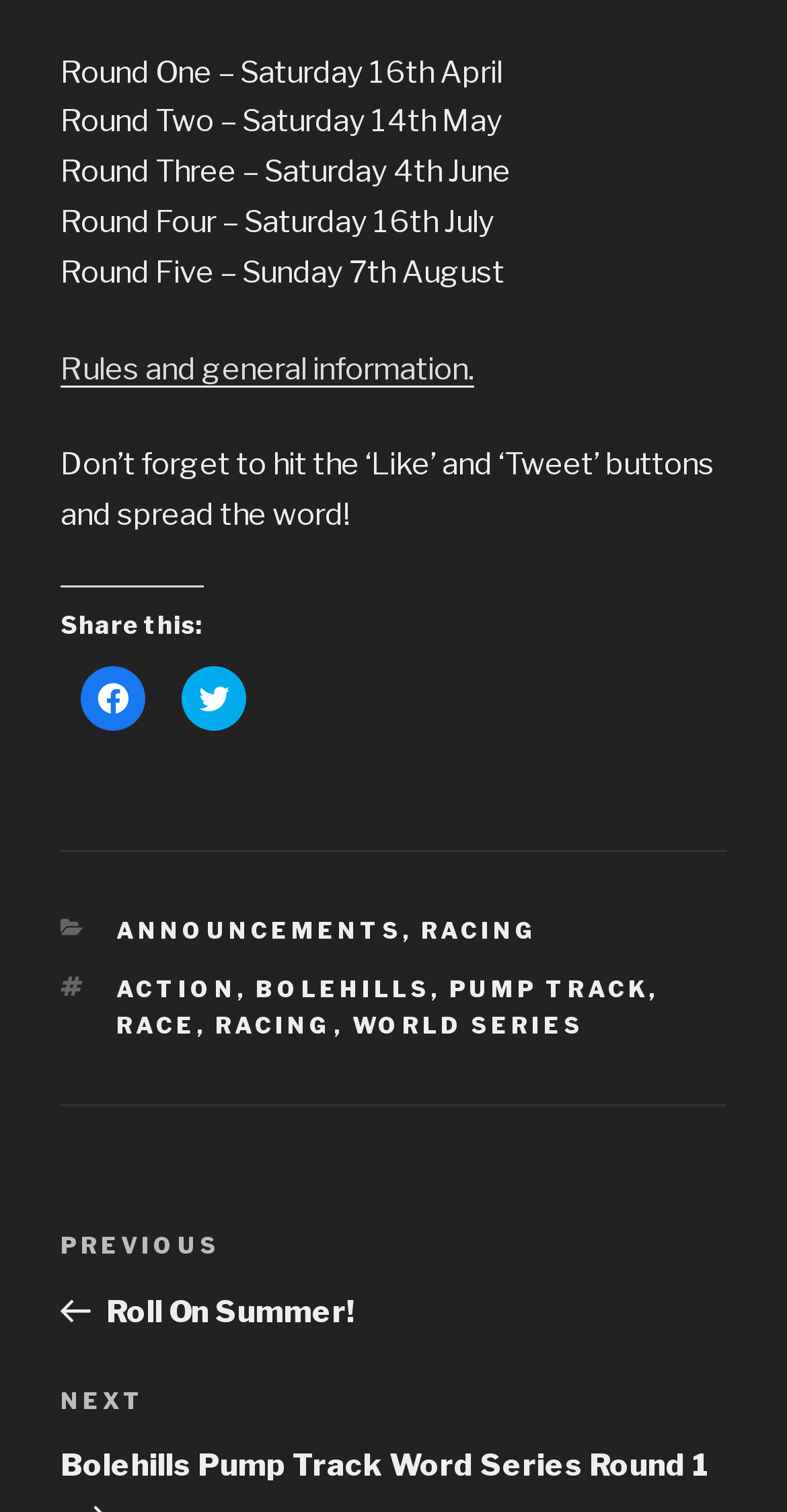Using the webpage screenshot, find the UI element described by Previous PostPrevious Roll On Summer!. Provide the bounding box coordinates in the format (top-left x, top-left y, bottom-right x, bottom-right y), ensuring all values are floating point numbers between 0 and 1.

[0.077, 0.812, 0.923, 0.879]